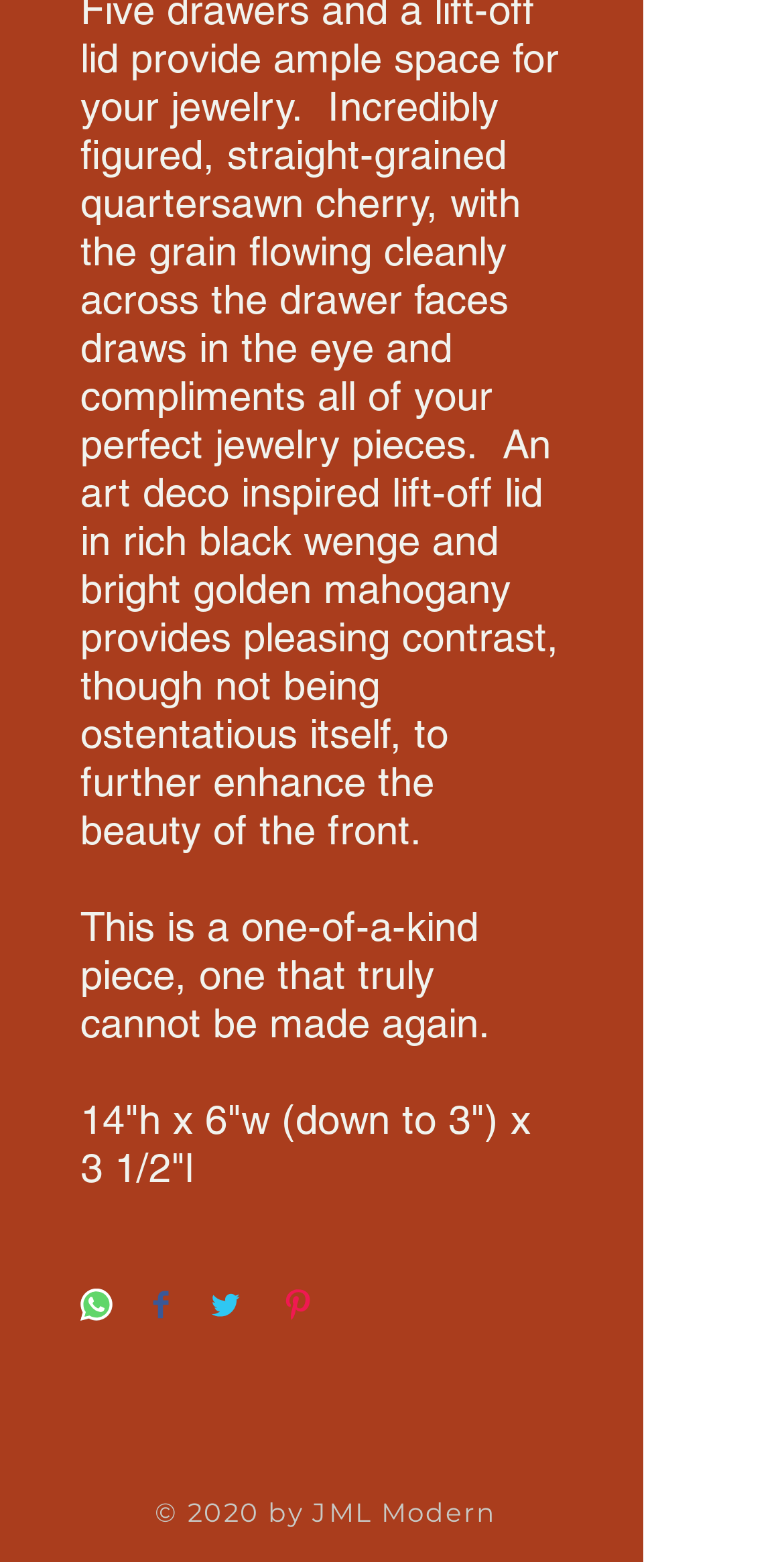Is there a Instagram icon on the webpage?
Based on the image, give a one-word or short phrase answer.

Yes